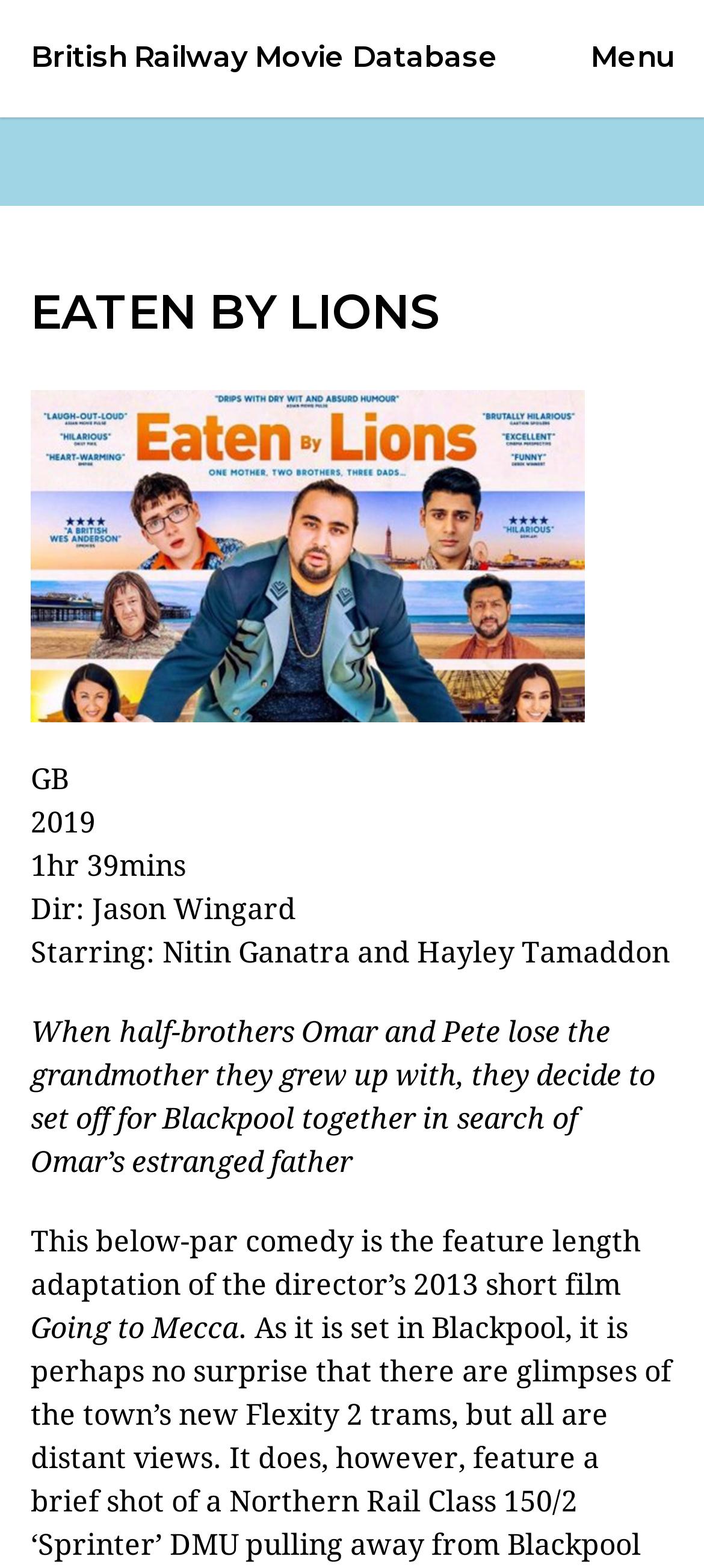Please give a succinct answer to the question in one word or phrase:
Who are the main actors in the movie?

Nitin Ganatra and Hayley Tamaddon